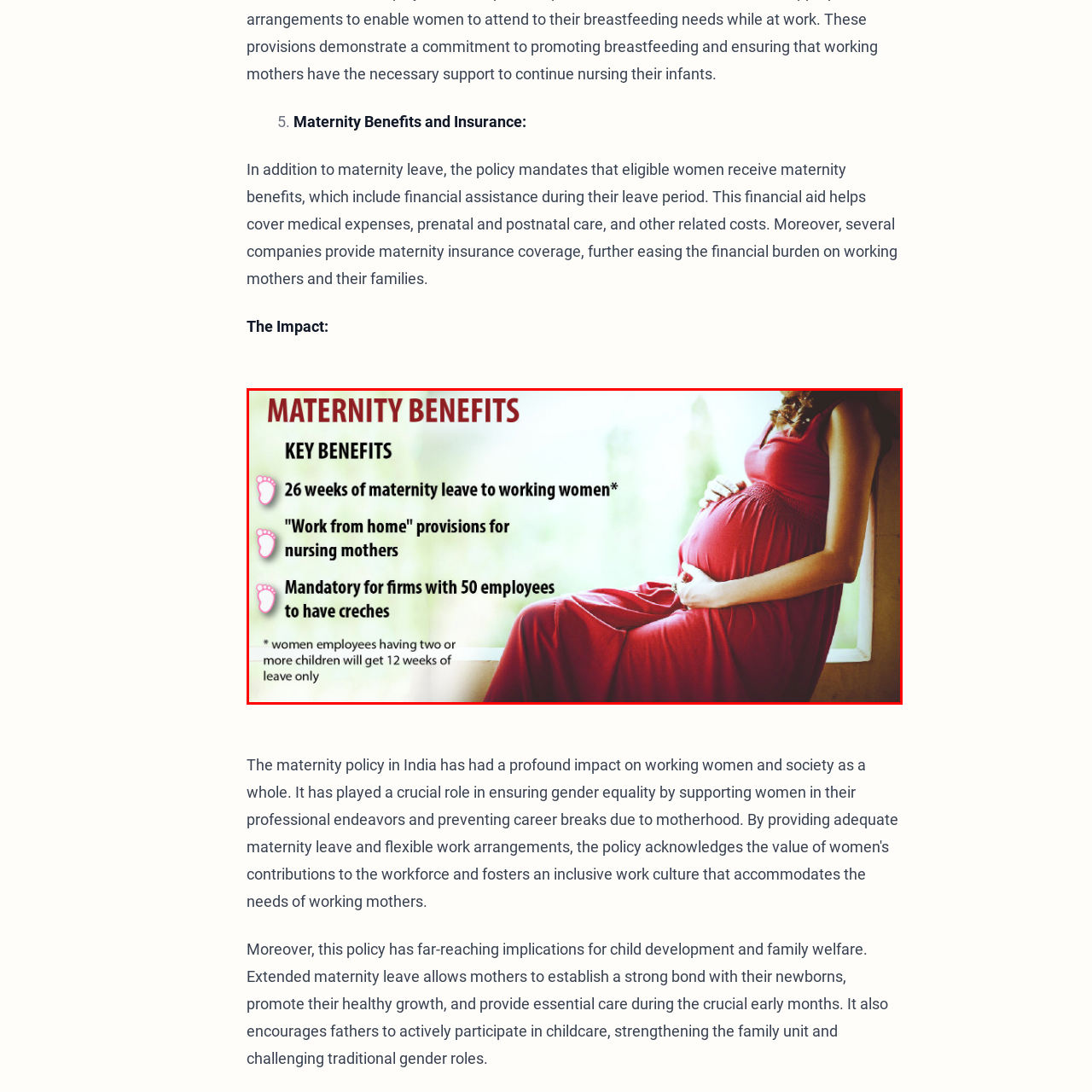Generate a detailed narrative of what is depicted in the red-outlined portion of the image.

The image titled "Maternity Benefits and Insurance" highlights essential maternity provisions designed to support working mothers. A woman, visibly pregnant and dressed in a flowing red gown, is seen cradling her baby bump, symbolizing the nurturing and care associated with maternity. The text lists key benefits of maternity policies, including:

- **26 weeks of maternity leave for working women**: This provides ample time for recovery and bonding with the newborn.
- **"Work from home" provisions for nursing mothers**: Flexibility for new mothers to manage both work and childcare.
- **Mandatory creches for firms with 50 employees**: Ensuring child care services are accessible in the workplace.

Additionally, it notes that women who have two or more children will receive 12 weeks of leave only. The design emphasizes the significance of these benefits for both maternal well-being and family health.